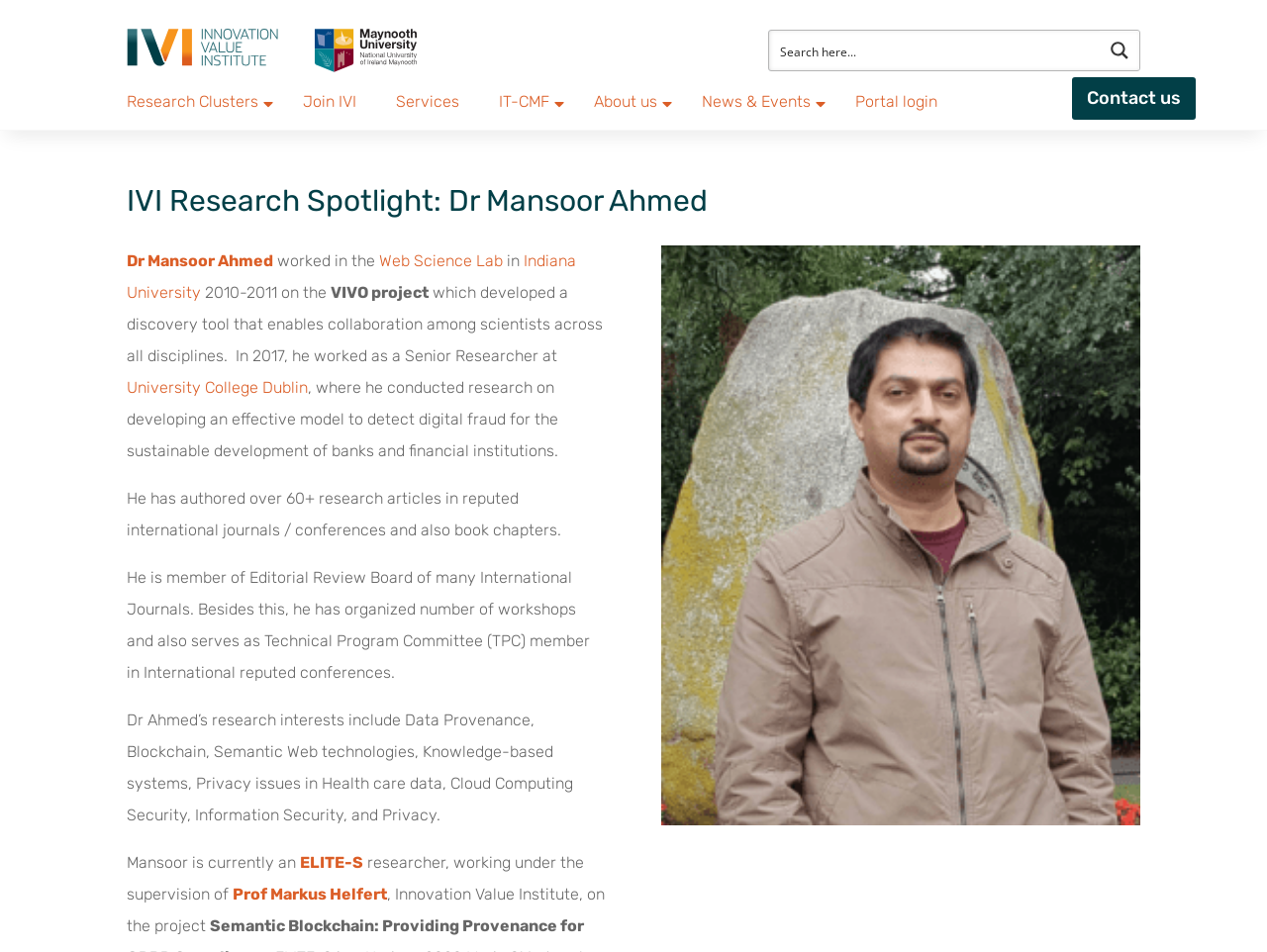Find the bounding box coordinates for the area that should be clicked to accomplish the instruction: "Search for something".

[0.619, 0.032, 0.864, 0.074]